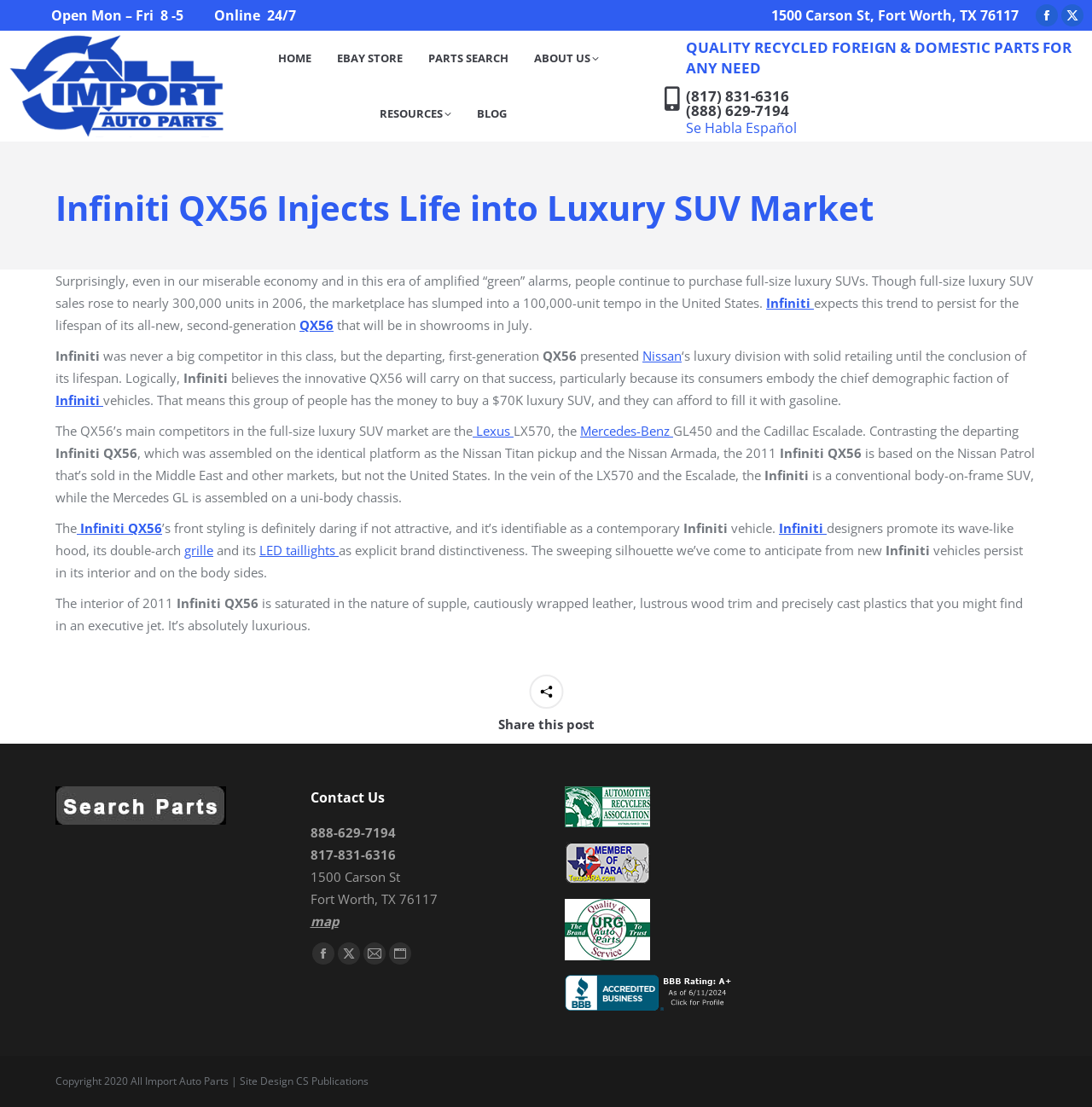Identify the bounding box coordinates for the UI element described as follows: Lexus. Use the format (top-left x, top-left y, bottom-right x, bottom-right y) and ensure all values are floating point numbers between 0 and 1.

[0.433, 0.381, 0.47, 0.397]